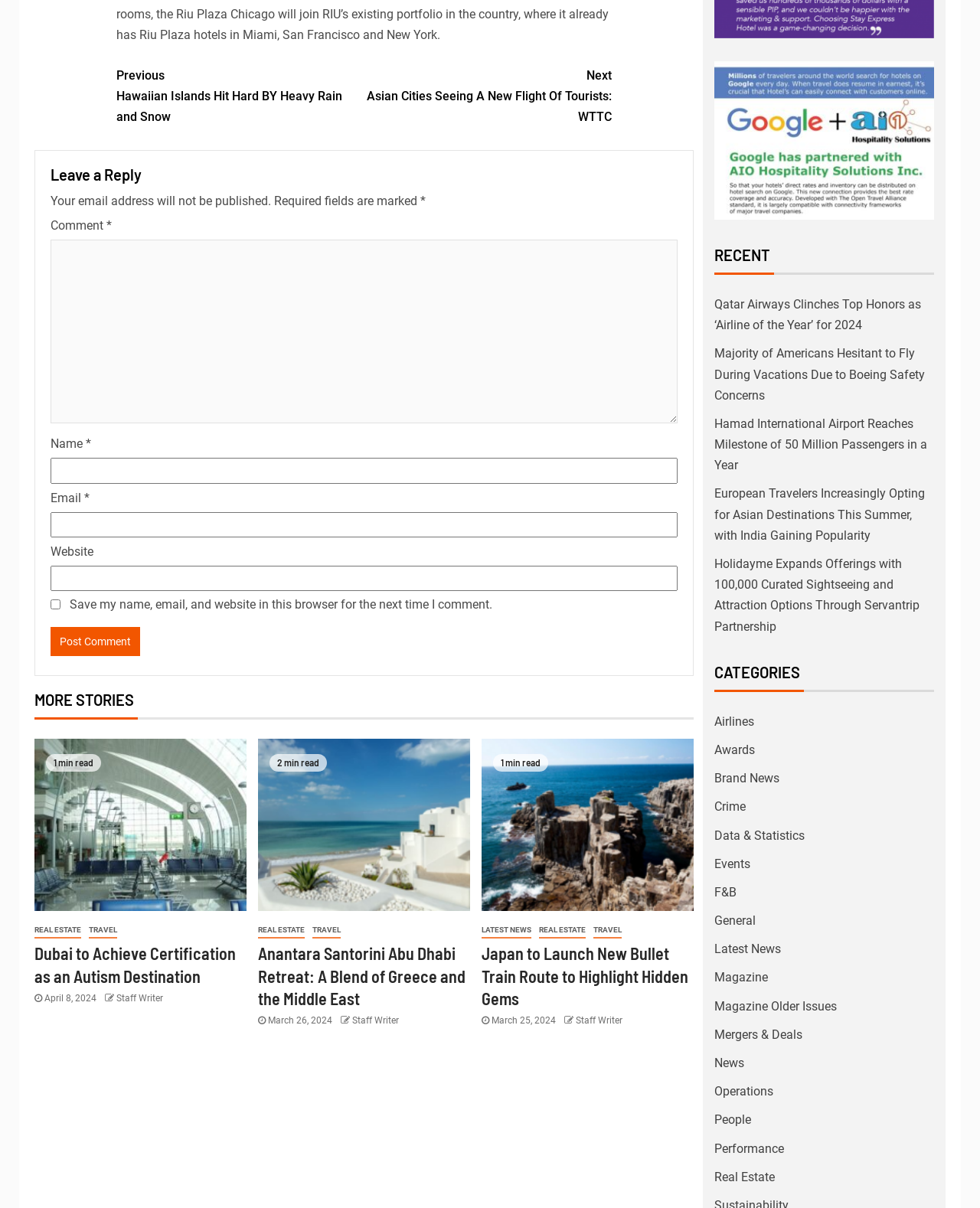Show the bounding box coordinates for the HTML element described as: "Real Estate".

[0.035, 0.764, 0.083, 0.777]